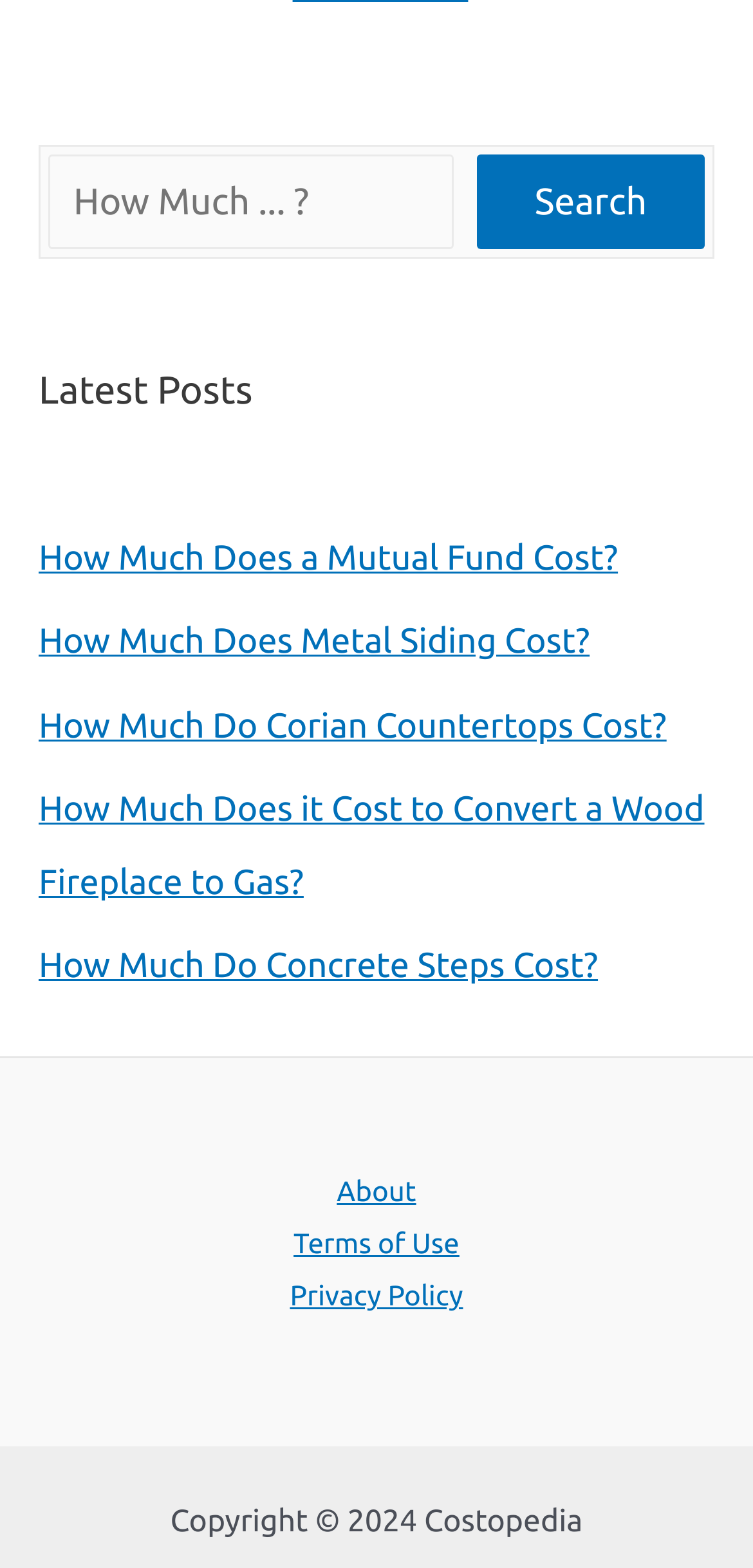Given the element description Privacy Policy, predict the bounding box coordinates for the UI element in the webpage screenshot. The format should be (top-left x, top-left y, bottom-right x, bottom-right y), and the values should be between 0 and 1.

[0.334, 0.809, 0.666, 0.843]